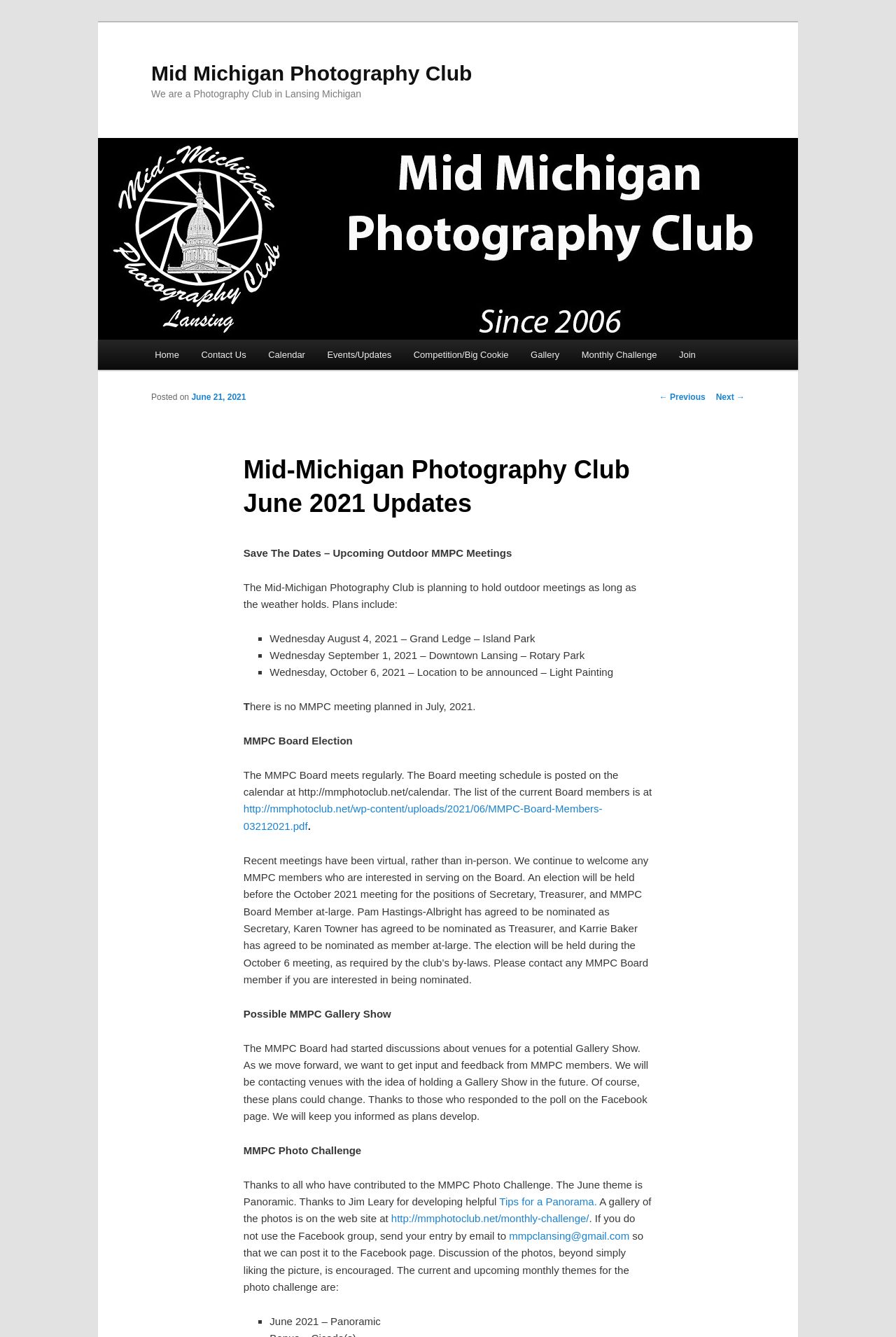Locate the UI element described as follows: "June 21, 2021". Return the bounding box coordinates as four float numbers between 0 and 1 in the order [left, top, right, bottom].

[0.214, 0.294, 0.275, 0.301]